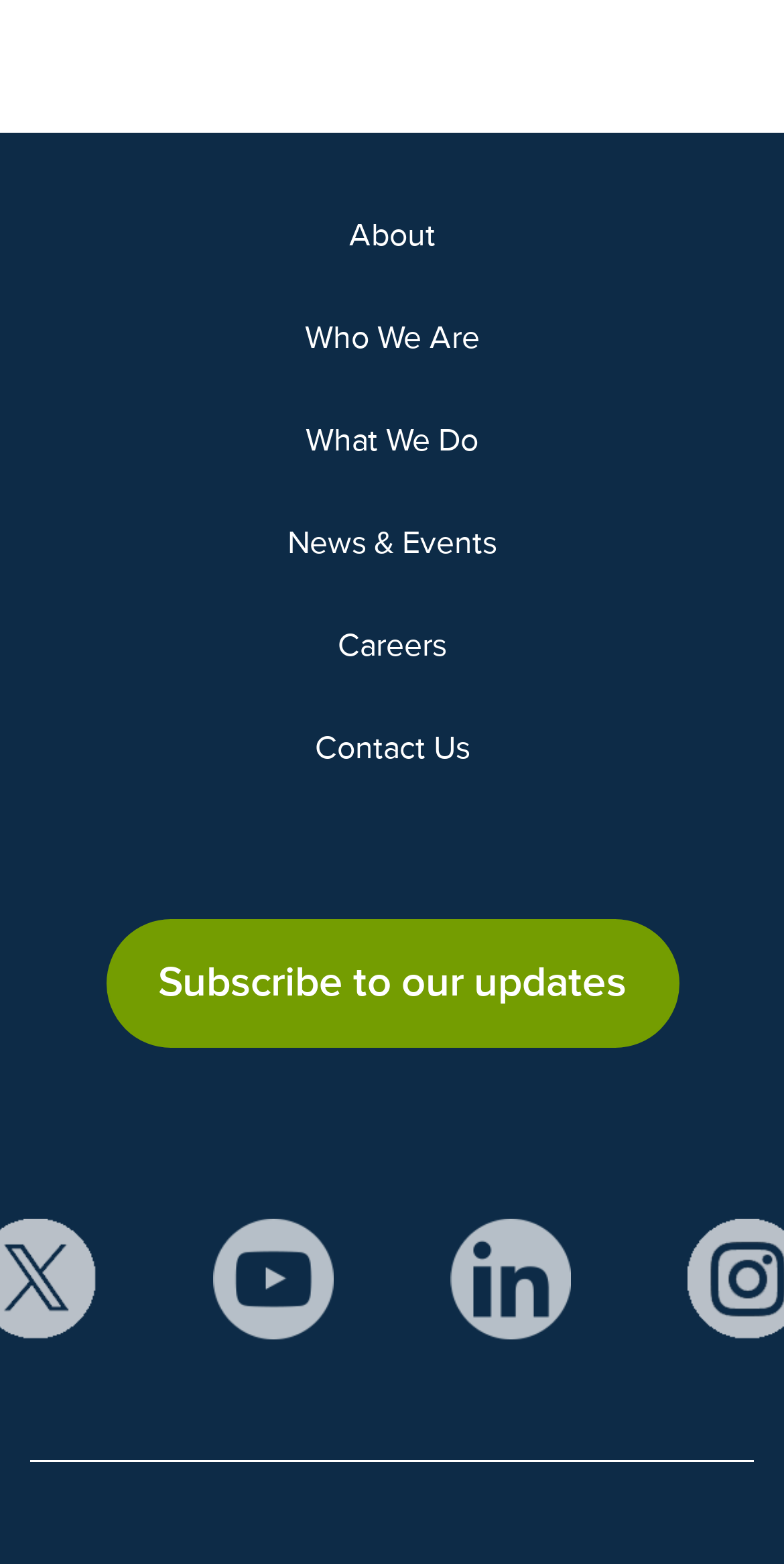Determine the bounding box coordinates of the clickable region to execute the instruction: "Reply to Phoebe". The coordinates should be four float numbers between 0 and 1, denoted as [left, top, right, bottom].

None